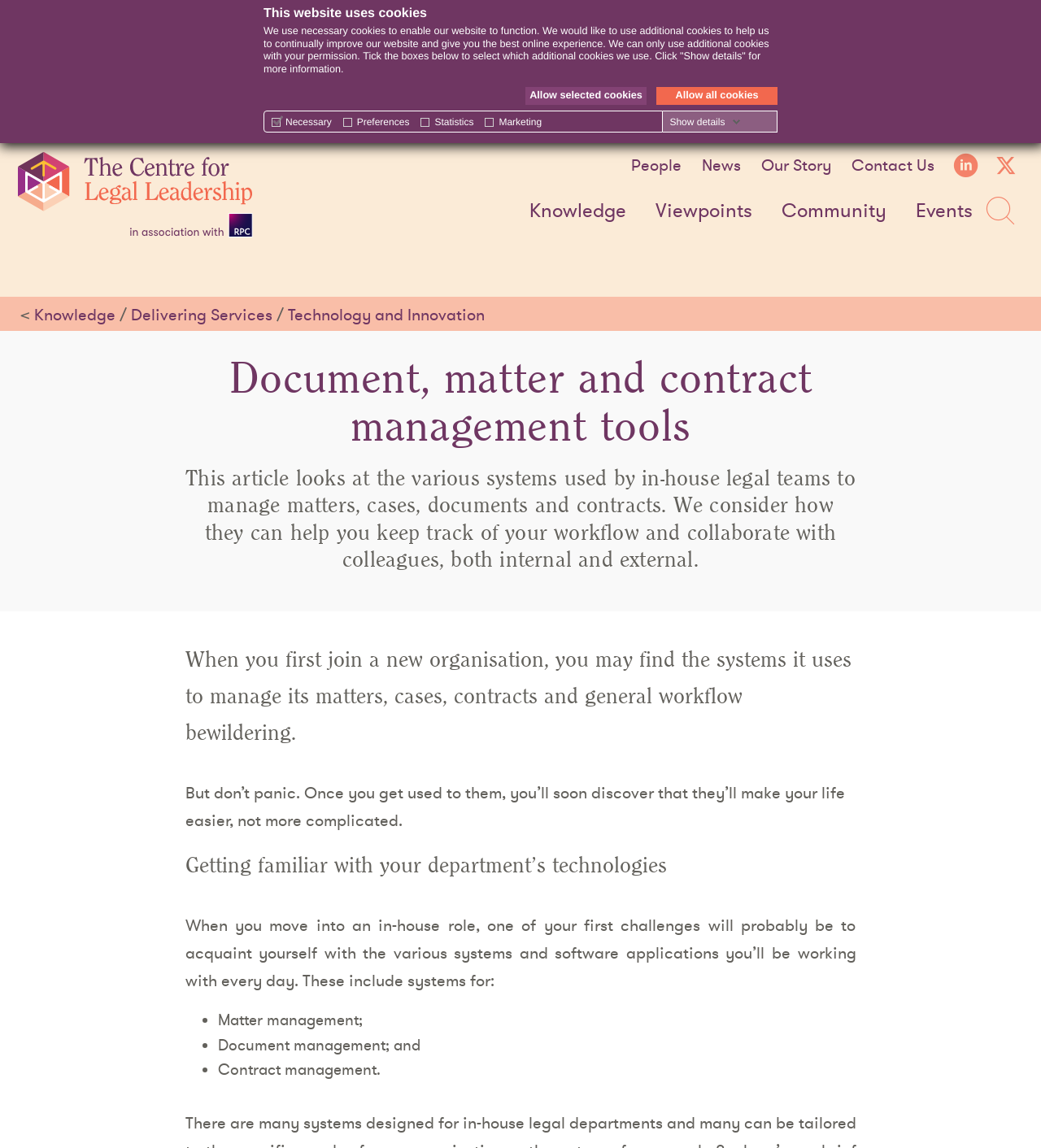Determine the bounding box coordinates for the HTML element mentioned in the following description: "Viewpoints". The coordinates should be a list of four floats ranging from 0 to 1, represented as [left, top, right, bottom].

[0.63, 0.175, 0.723, 0.192]